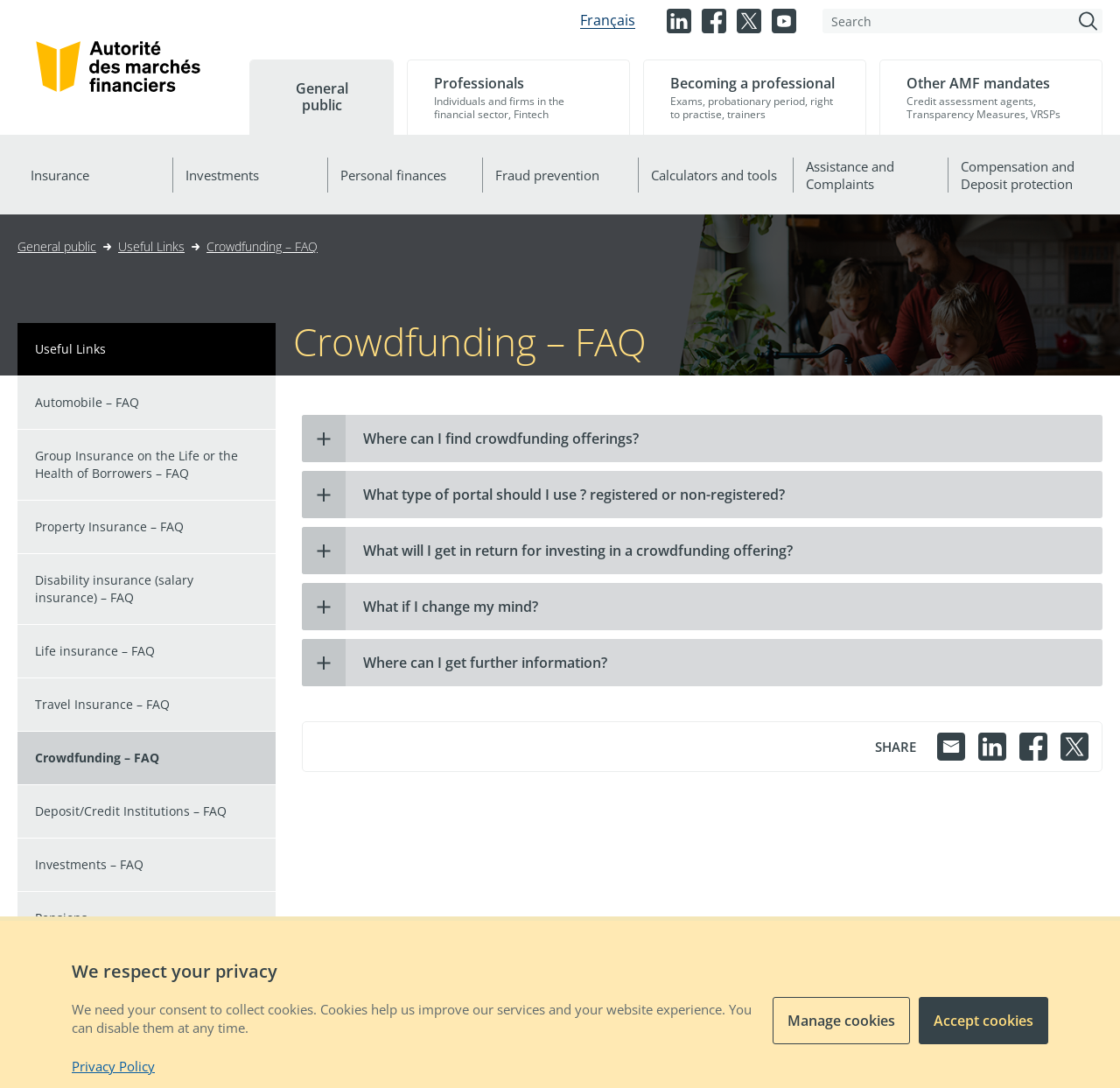Determine the bounding box coordinates for the area you should click to complete the following instruction: "Search".

[0.963, 0.008, 0.98, 0.03]